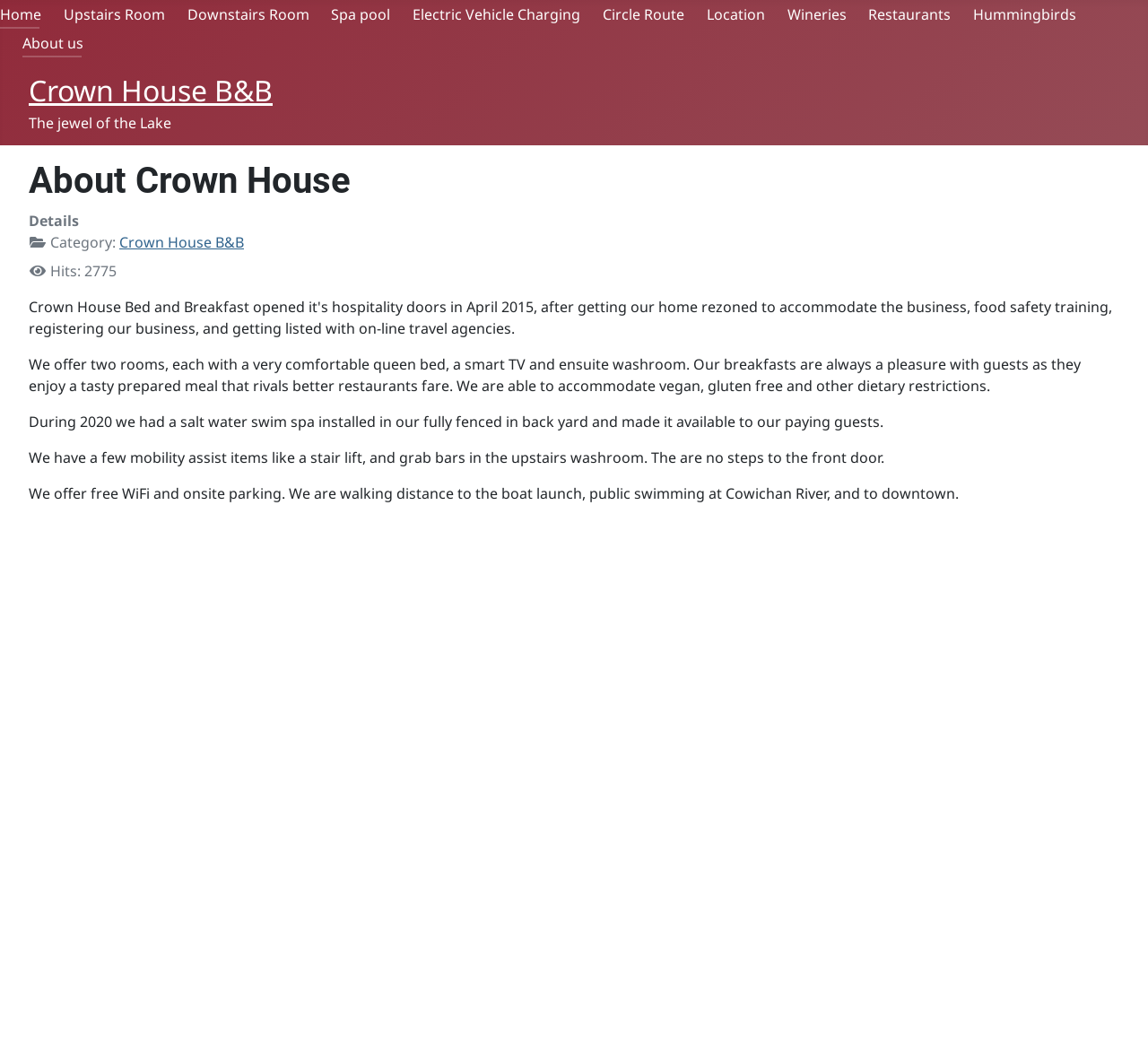Generate an in-depth caption that captures all aspects of the webpage.

The webpage is about Crown House B&B, with a main section that takes up most of the page. At the top, there is a row of links, including "Home", "Upstairs Room", "Downstairs Room", and others, stretching from the left to the right edge of the page. Below this row, there is a link to "Crown House B&B" and a static text "The jewel of the Lake".

The main section is divided into several parts. At the top, there is a heading "About Crown House". Below this, there is a description list with two items. The first item has a term "Details" and a detail that includes a link to "Crown House B&B" and a category label. The second item has a term and a detail that displays the number of hits, "2775".

Following the description list, there are four paragraphs of text. The first paragraph describes the rooms and breakfast offered by the B&B. The second paragraph mentions the installation of a saltwater swim spa in the backyard. The third paragraph lists some mobility assist items available, such as a stair lift and grab bars. The fourth paragraph mentions the amenities offered, including free WiFi, onsite parking, and walking distance to nearby attractions.

There are no images on the page. The overall layout is organized, with clear headings and concise text.